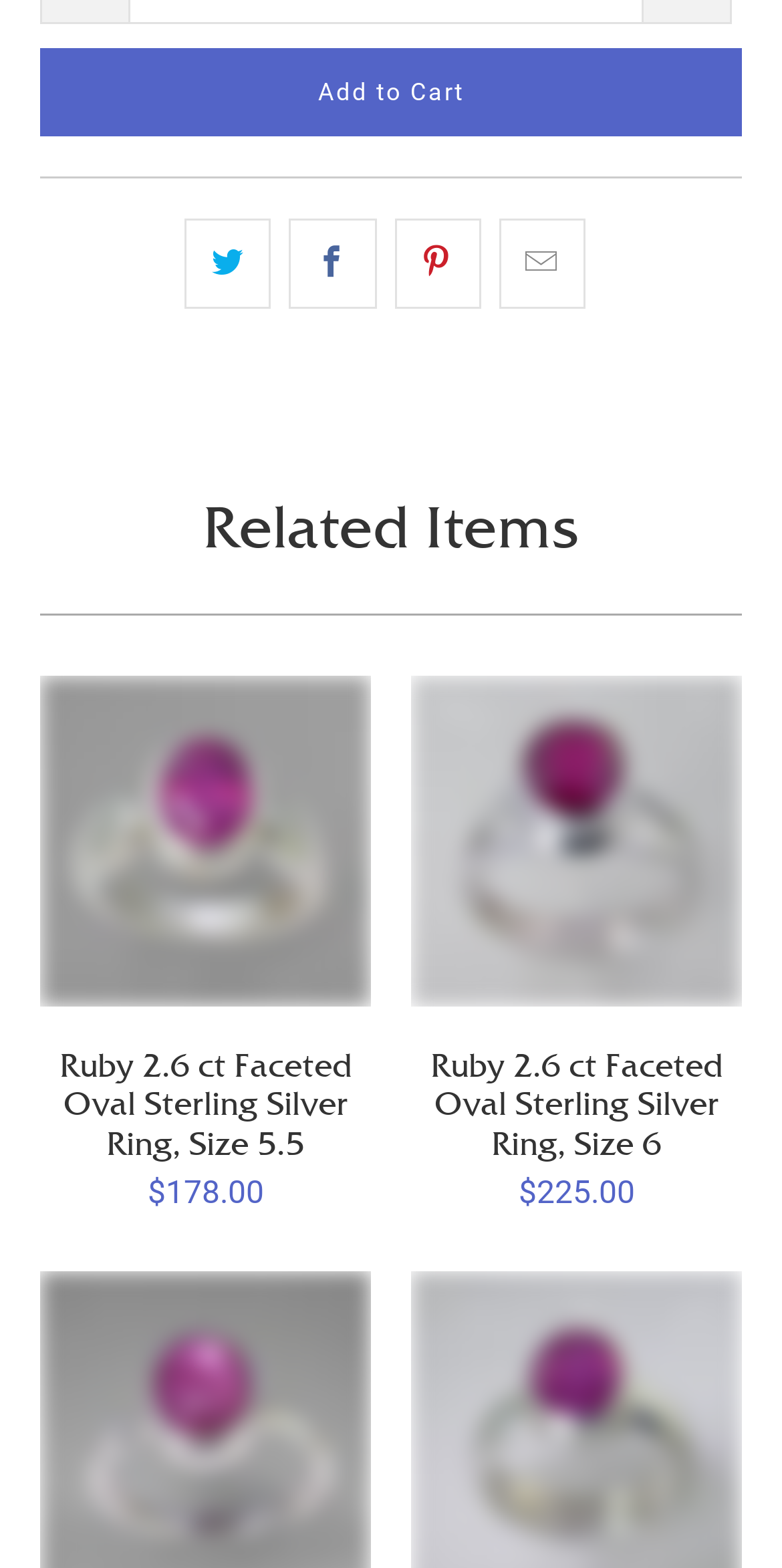What is the price of the Ruby 2.6 ct Faceted Oval Sterling Silver Ring, Size 5.5?
Respond to the question with a single word or phrase according to the image.

$178.00